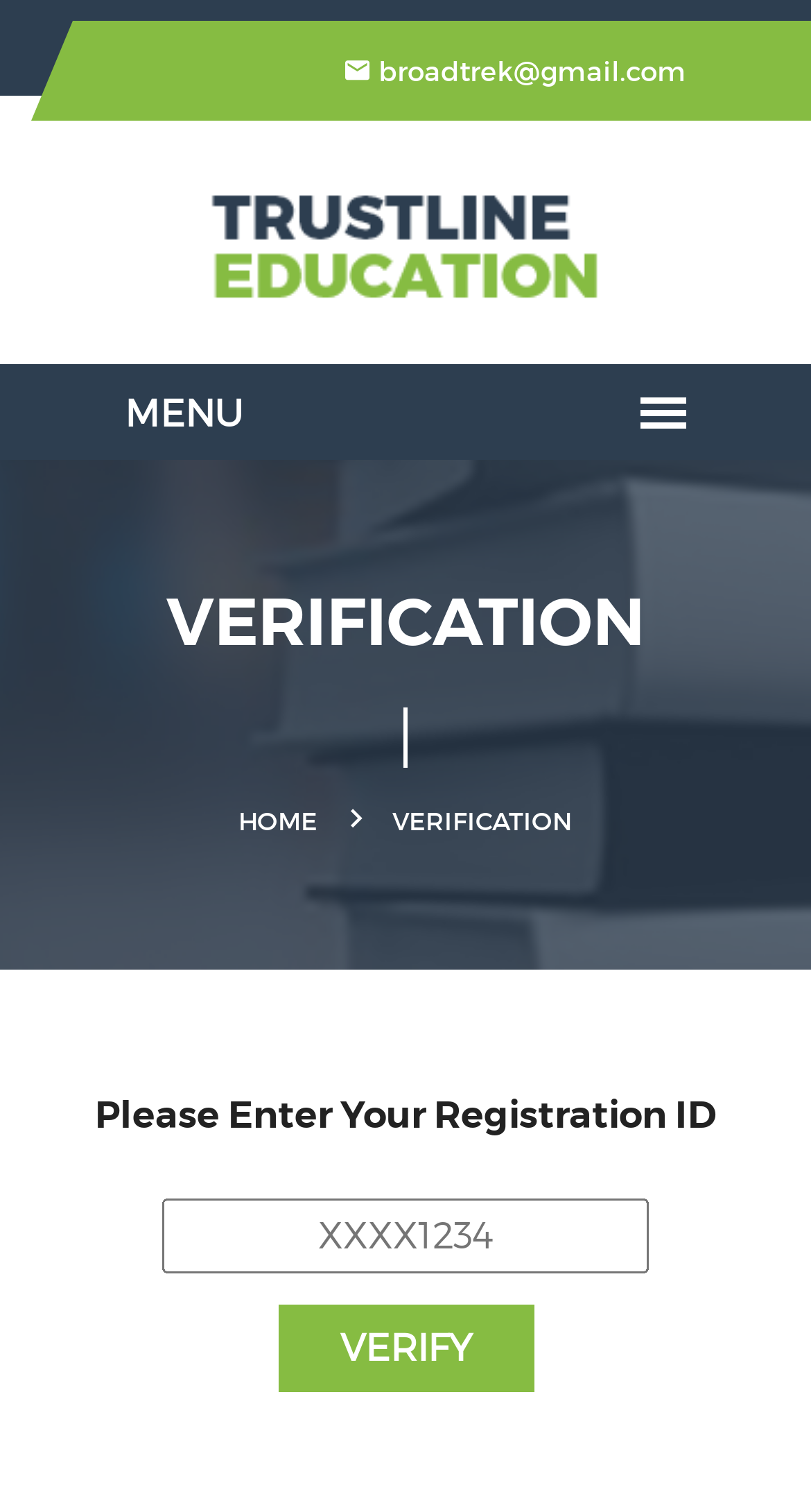Give a short answer to this question using one word or a phrase:
How many navigation links are there at the top?

2